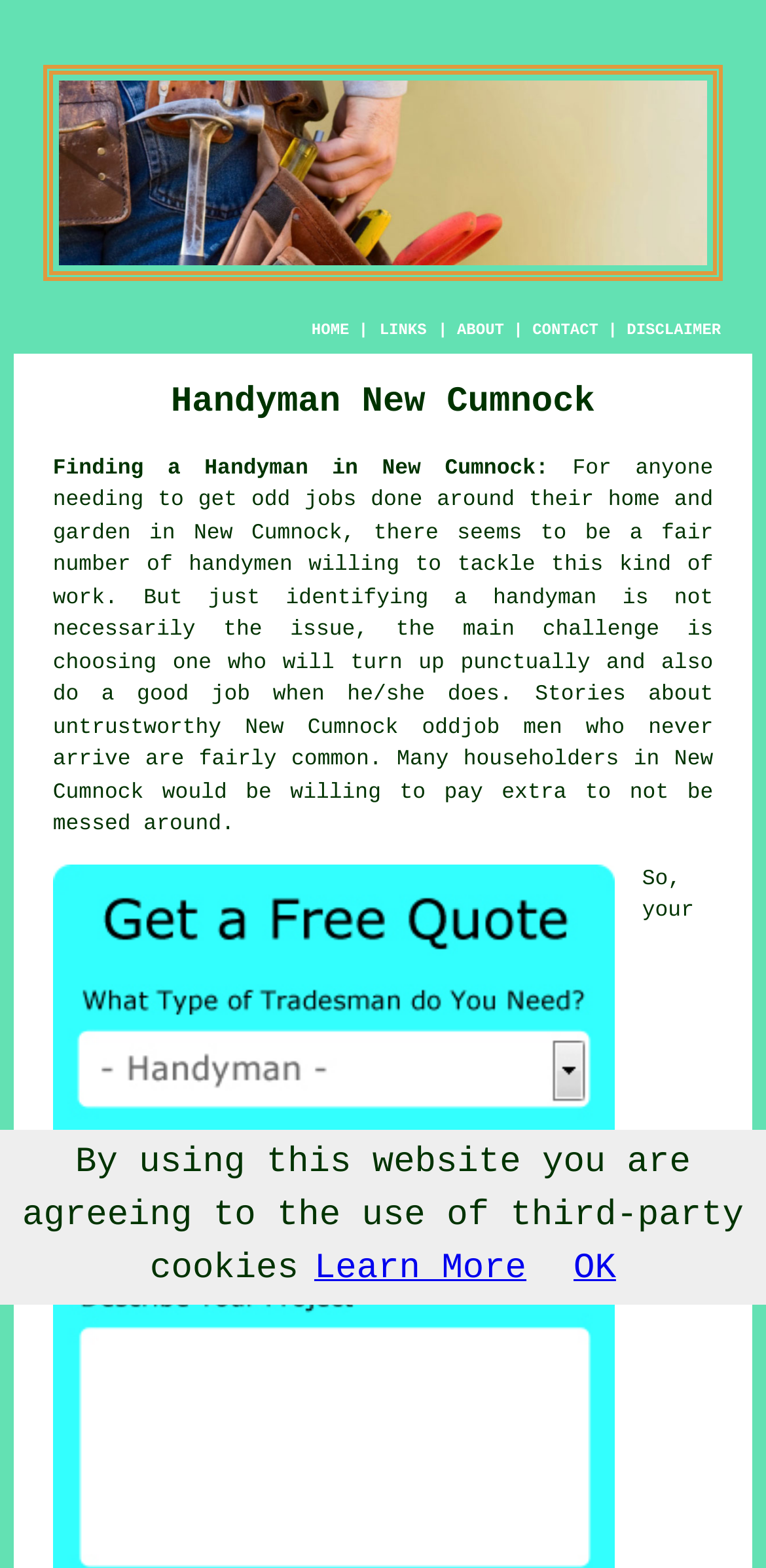Specify the bounding box coordinates for the region that must be clicked to perform the given instruction: "Click the HOME link".

[0.407, 0.205, 0.456, 0.216]